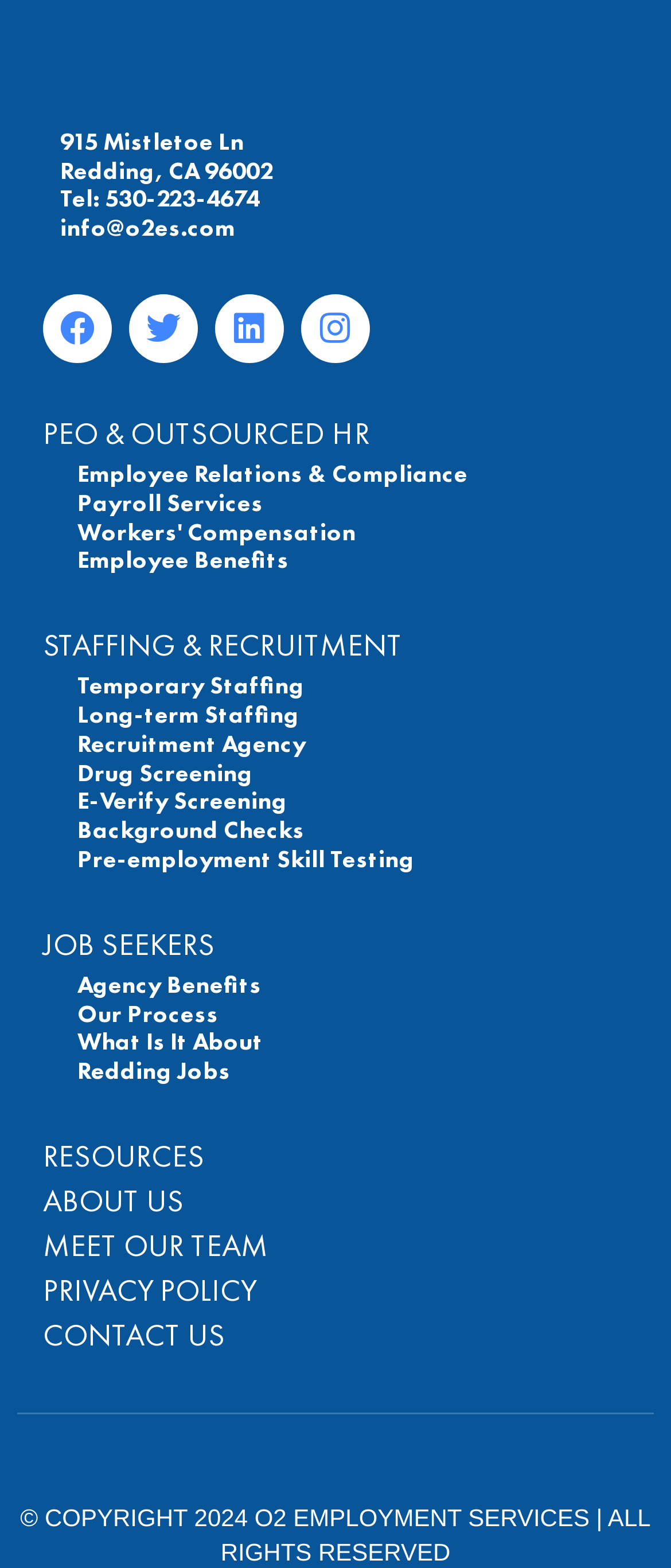Find the bounding box coordinates of the element to click in order to complete the given instruction: "Learn about Employee Relations & Compliance."

[0.09, 0.293, 0.936, 0.311]